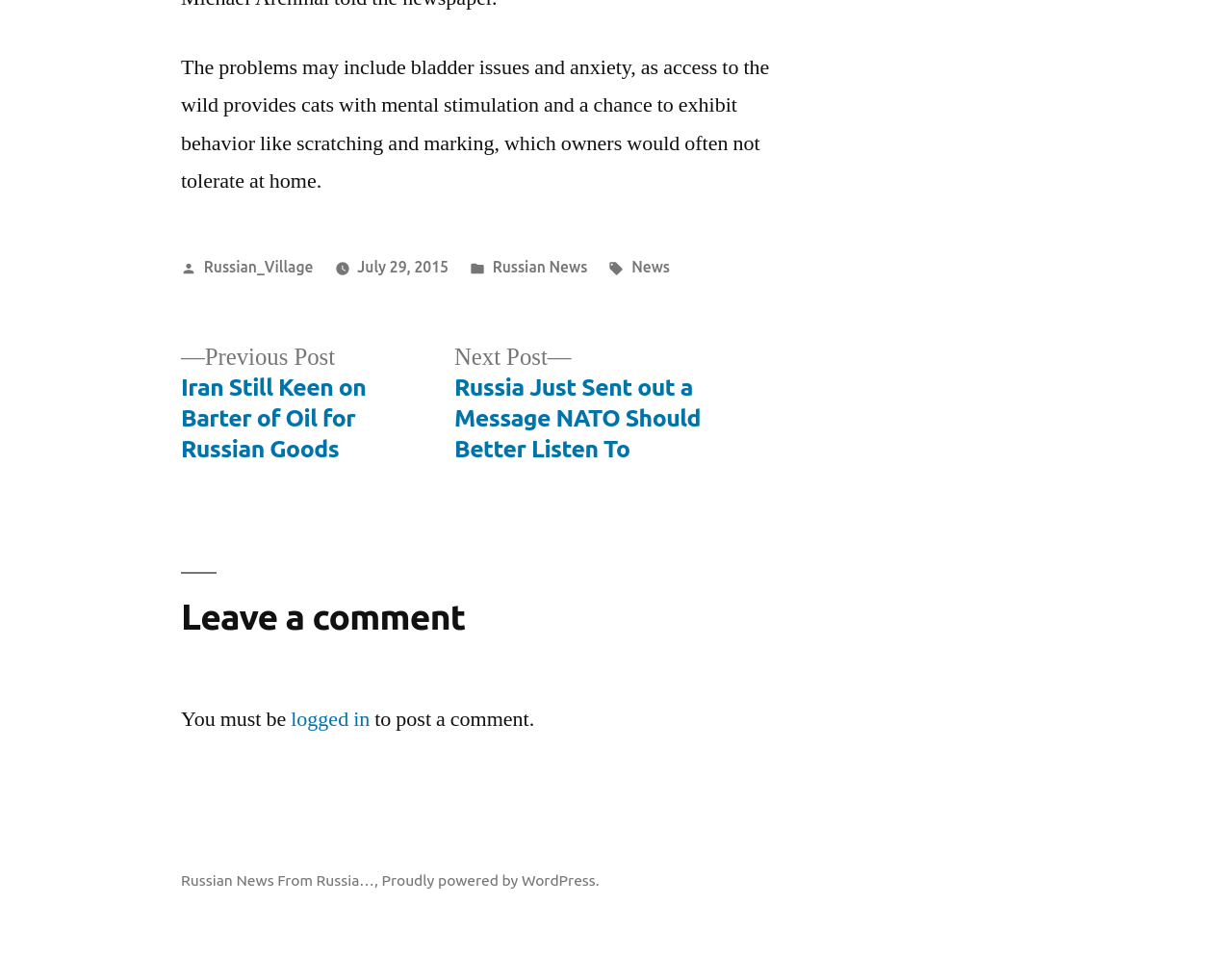Locate the bounding box coordinates of the element you need to click to accomplish the task described by this instruction: "Click on the Russian News link".

[0.4, 0.27, 0.477, 0.288]